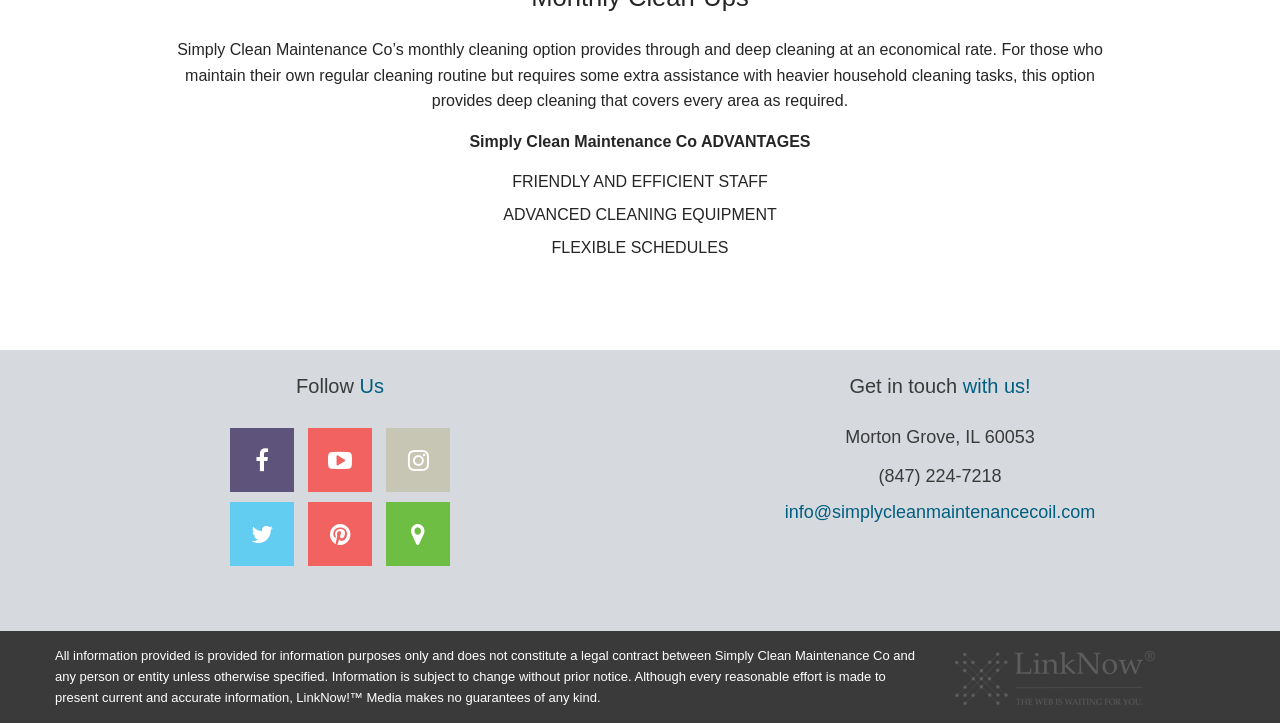What social media platforms does Simply Clean Maintenance Co have?
Provide a detailed answer to the question using information from the image.

Simply Clean Maintenance Co has four social media platforms, as indicated by the four links with icons under the 'Follow Us' heading, although the specific platforms are not explicitly stated.